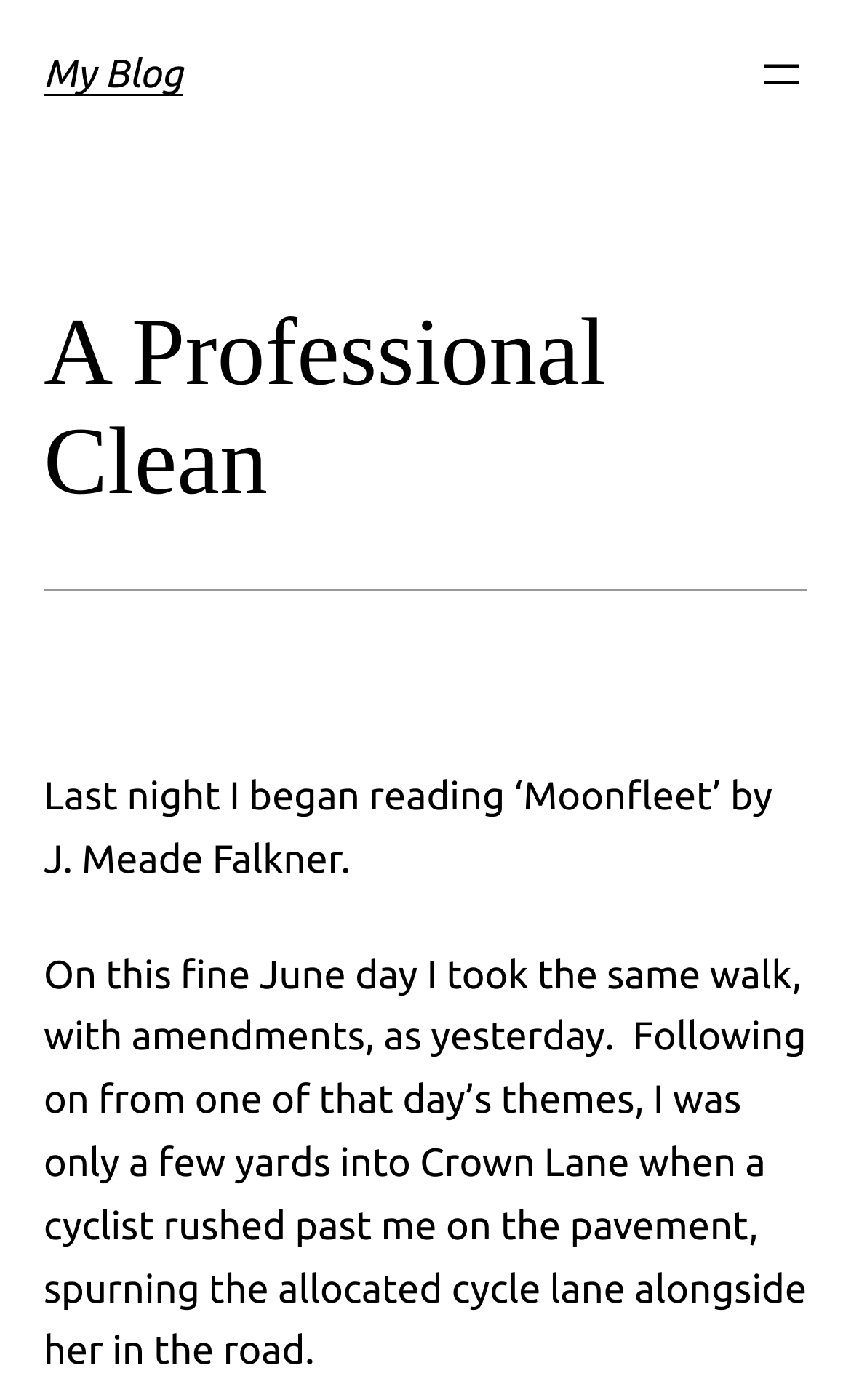Analyze and describe the webpage in a detailed narrative.

The webpage is a blog titled "A Professional Clean – My Blog". At the top left, there is a heading "My Blog" which is also a link. Below it, there is a button "Open menu" located at the top right corner. 

Underneath the button, there is a larger heading "A Professional Clean" that spans across the top section of the page. A horizontal separator line is placed below this heading, dividing the top section from the rest of the content.

The main content of the blog consists of two paragraphs of text. The first paragraph starts with "Last night I began reading ‘Moonfleet’ by J. Meade Falkner." and is positioned below the separator line. The second paragraph is located below the first one, and it describes a walk taken on a fine June day, mentioning a cyclist who rushed past the author on the pavement.